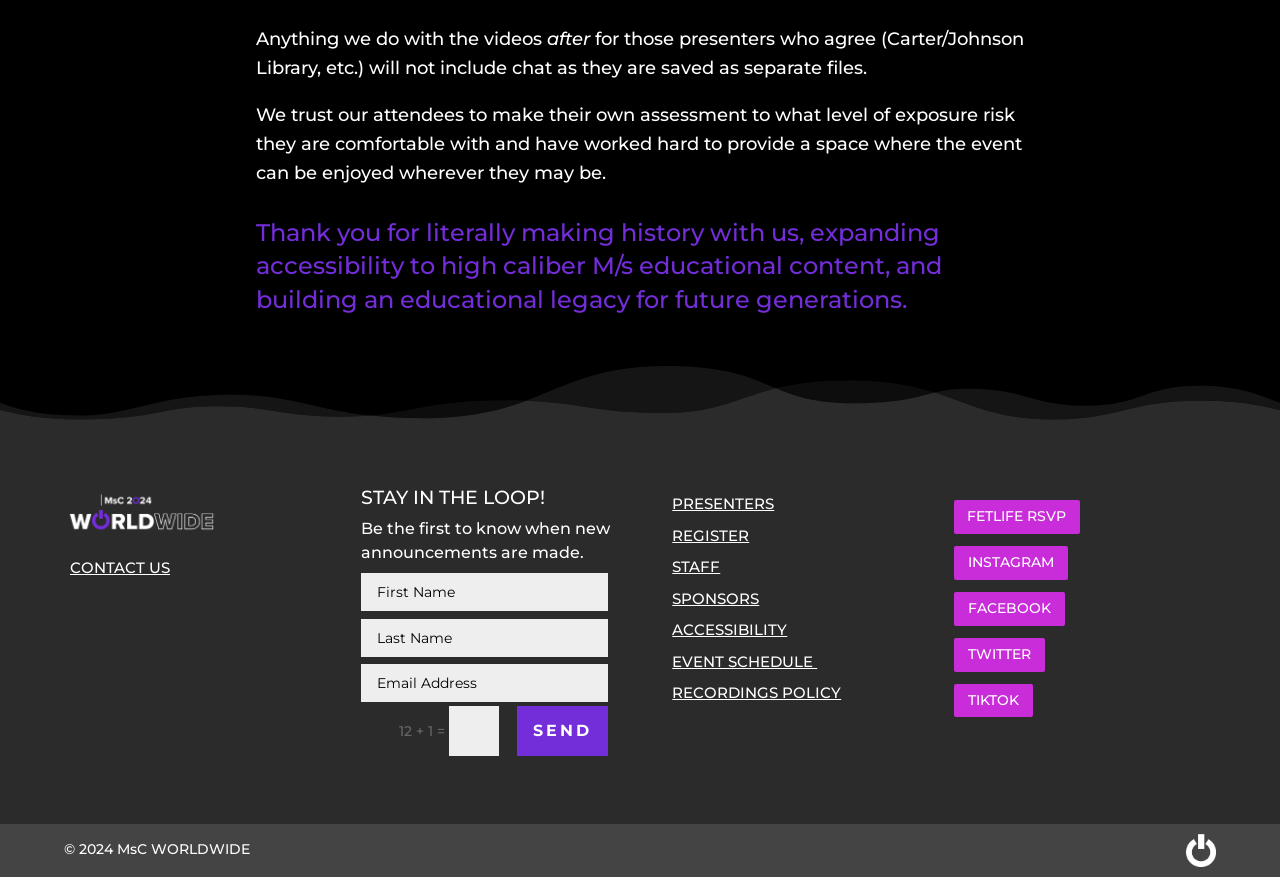What is the event mentioned on the webpage?
Answer the question with detailed information derived from the image.

The event mentioned on the webpage is MsC 2023 Worldwide, which can be inferred from the link 'MsC 2023 Worldwide' and the image with the same name.